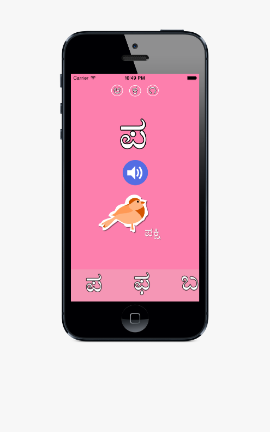Use a single word or phrase to answer the question:
What is the educational app designed to teach?

Kannada alphabets